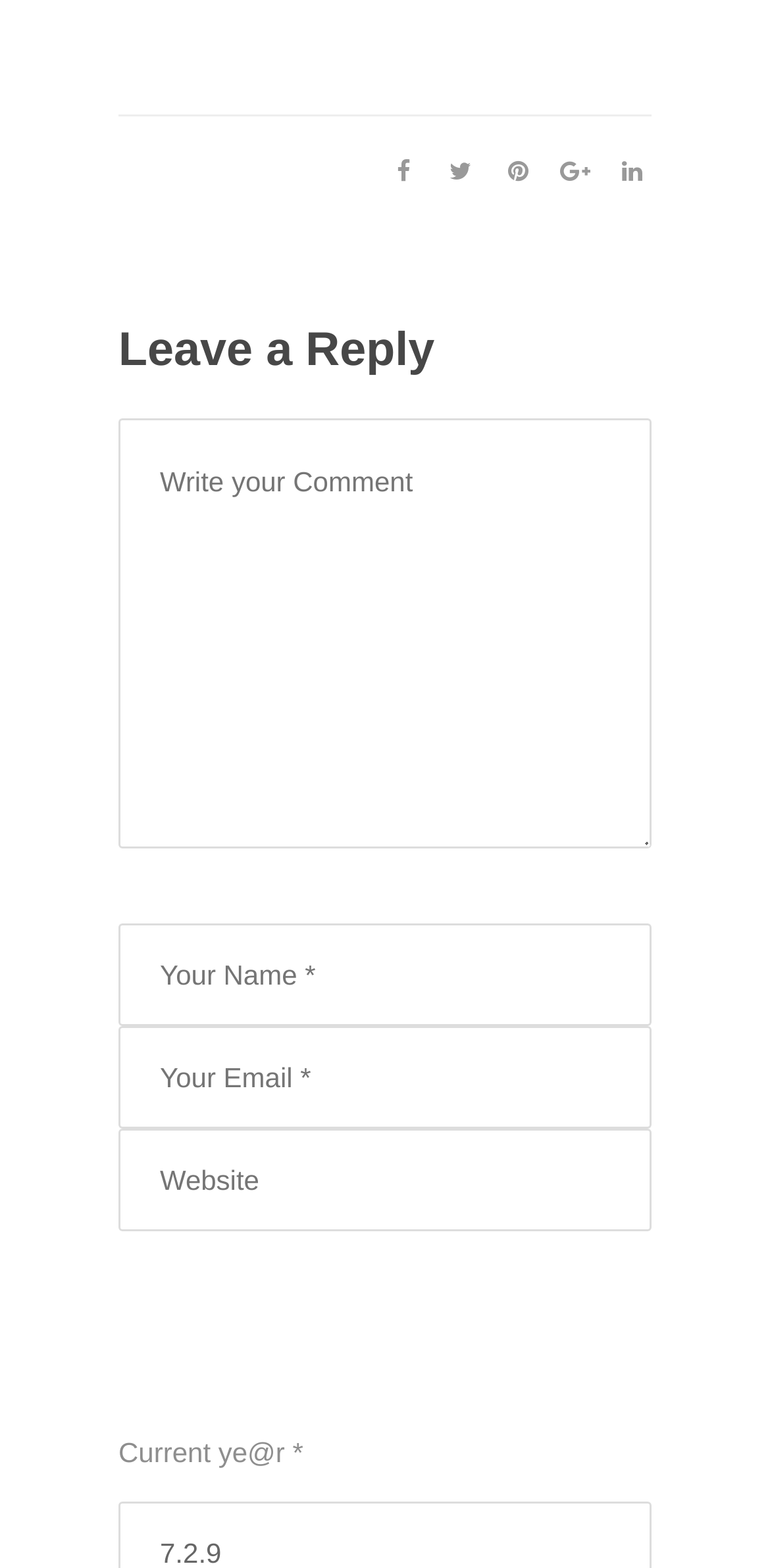Locate the bounding box coordinates of the element's region that should be clicked to carry out the following instruction: "Cite the article". The coordinates need to be four float numbers between 0 and 1, i.e., [left, top, right, bottom].

None